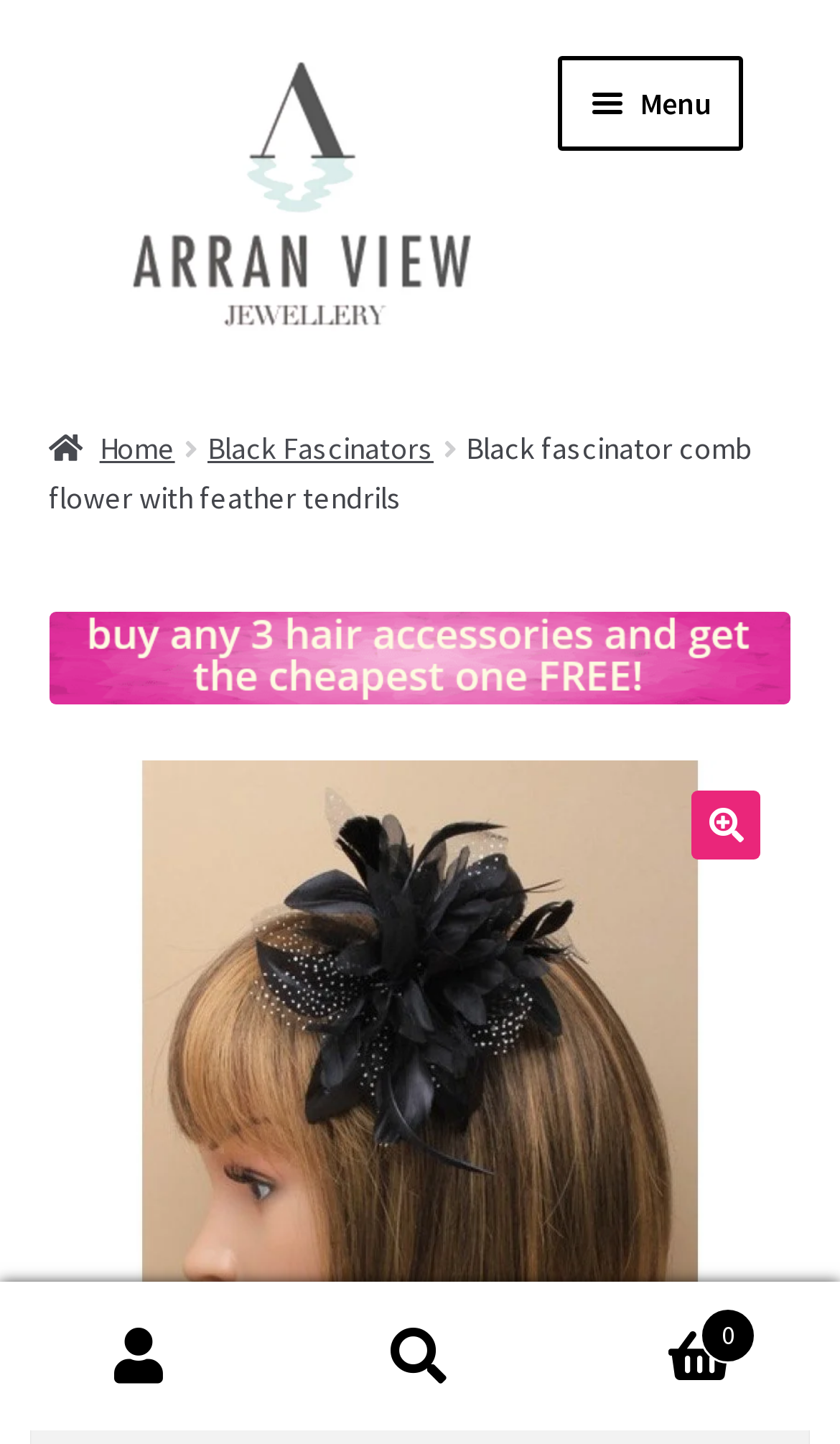Can you find the bounding box coordinates of the area I should click to execute the following instruction: "Expand the menu"?

[0.664, 0.039, 0.884, 0.104]